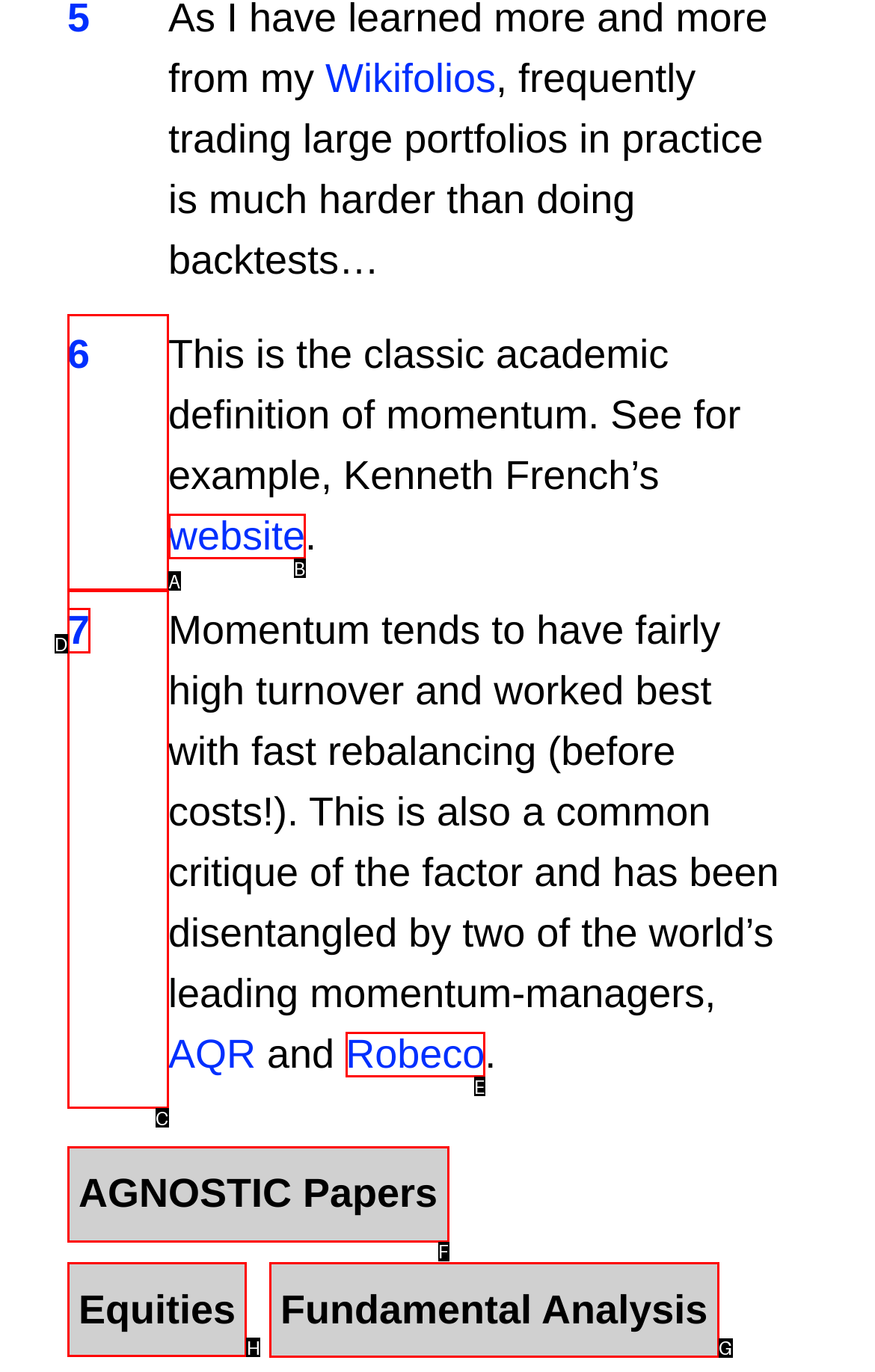Identify which lettered option to click to carry out the task: View Equities. Provide the letter as your answer.

H